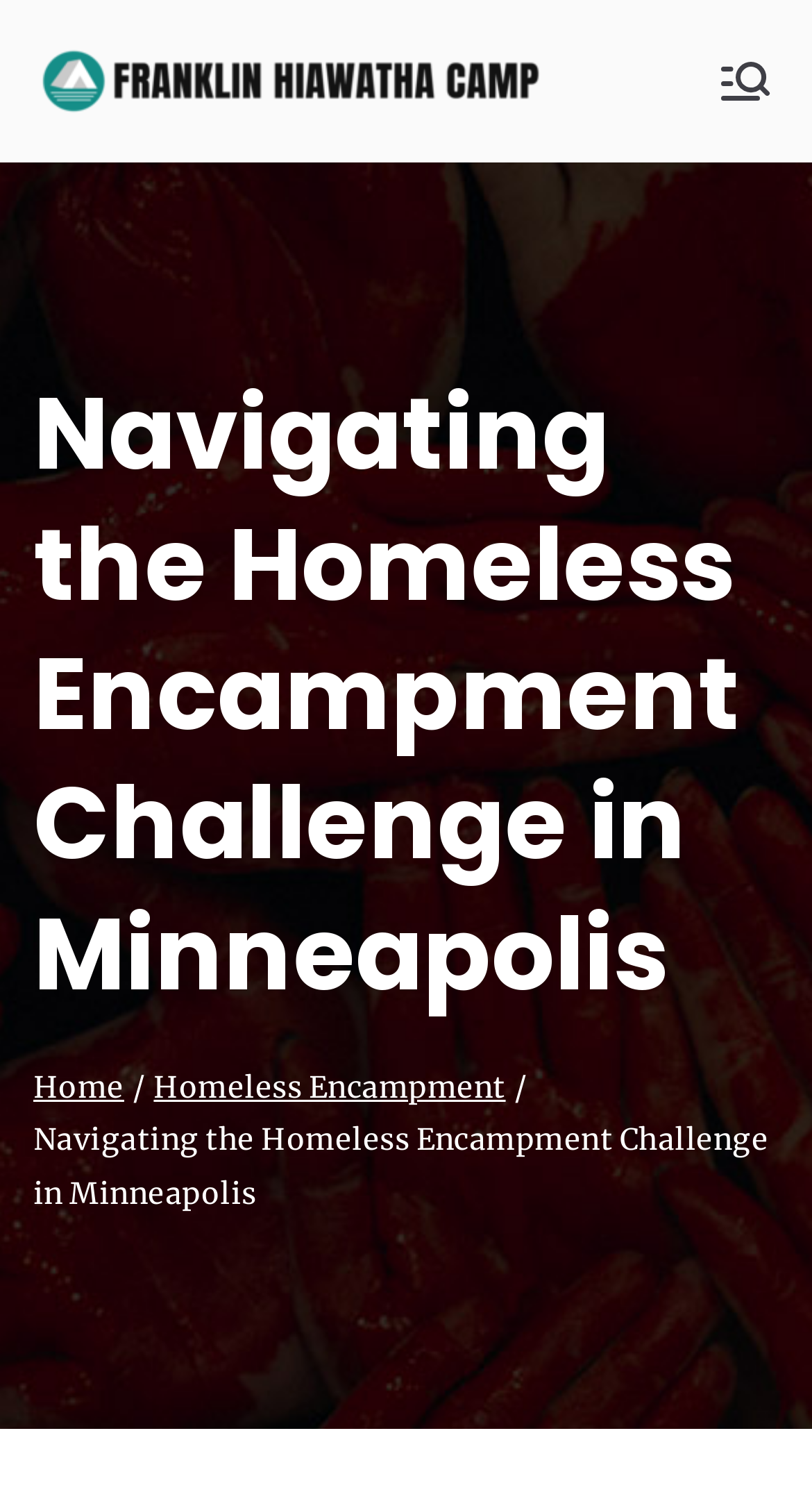How many links are there in the primary menu?
Using the image, give a concise answer in the form of a single word or short phrase.

2